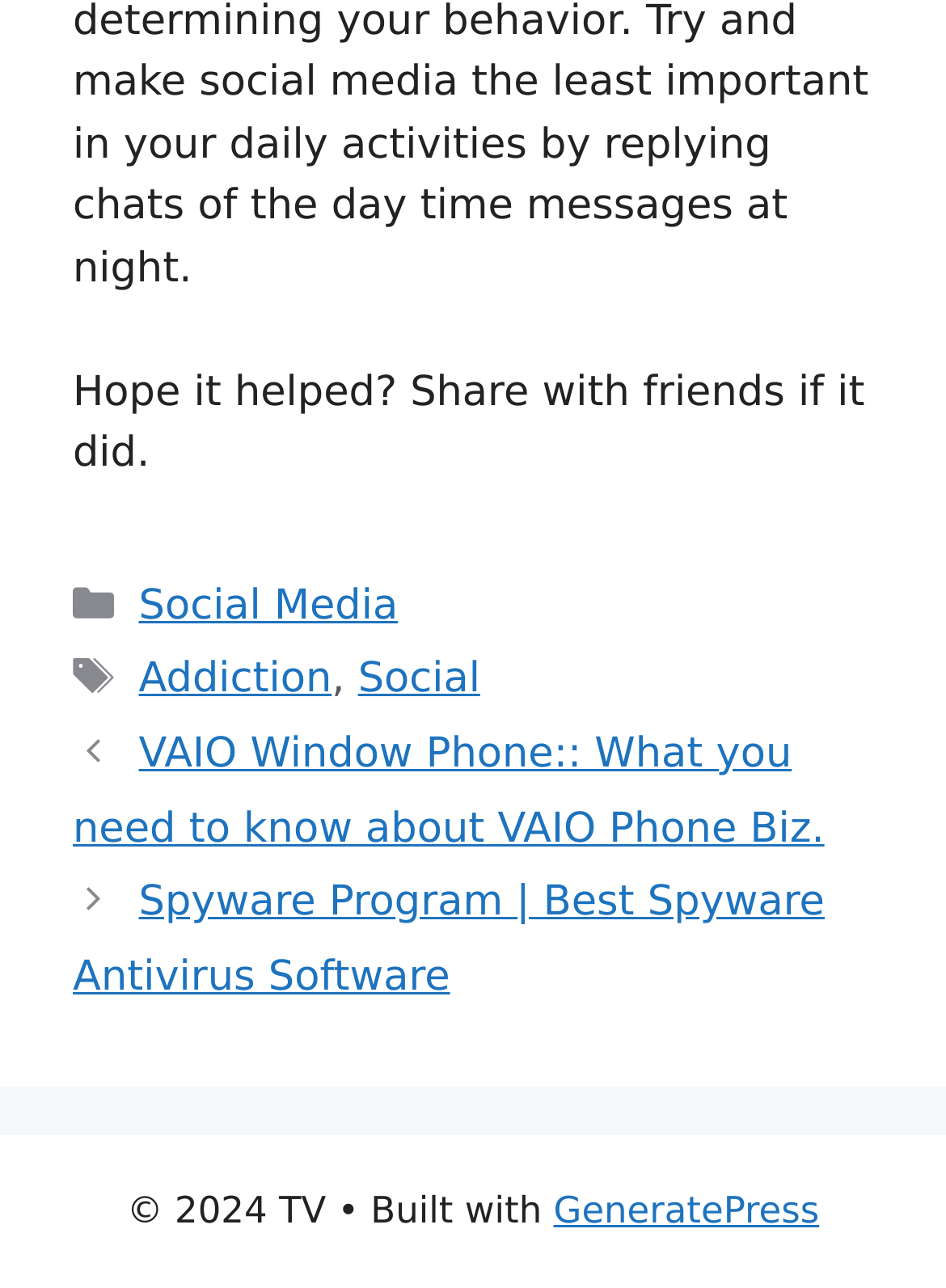Answer this question using a single word or a brief phrase:
How many categories are listed?

1